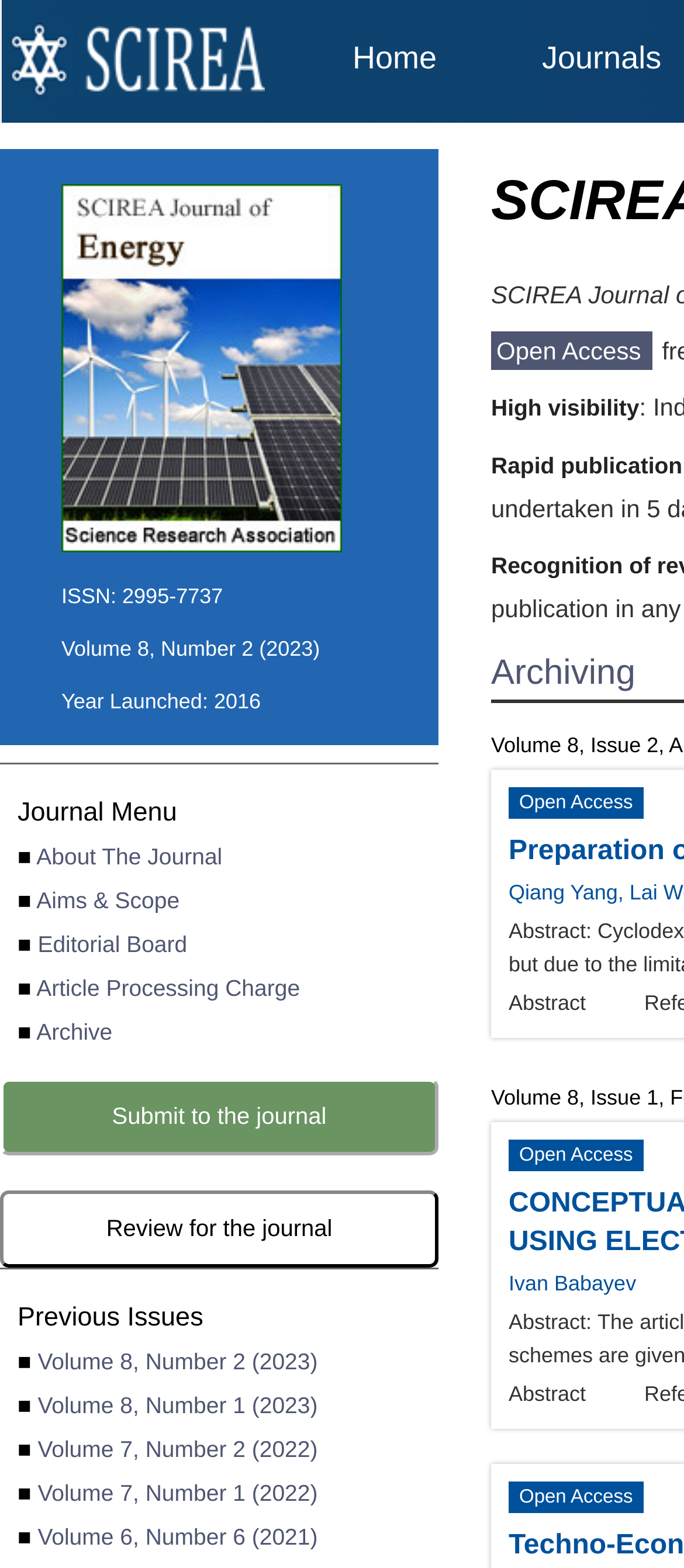Locate the bounding box coordinates of the clickable area to execute the instruction: "Submit to the journal". Provide the coordinates as four float numbers between 0 and 1, represented as [left, top, right, bottom].

[0.0, 0.702, 0.641, 0.721]